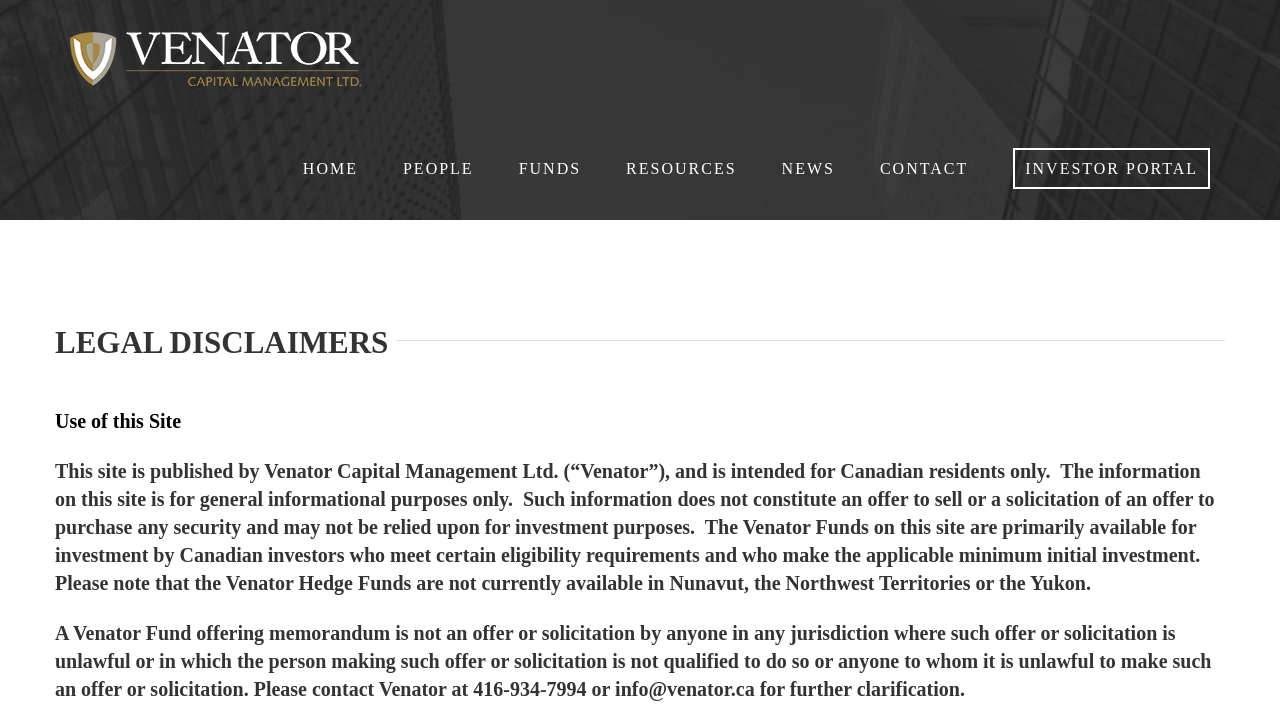Highlight the bounding box coordinates of the element that should be clicked to carry out the following instruction: "Contact Venator". The coordinates must be given as four float numbers ranging from 0 to 1, i.e., [left, top, right, bottom].

[0.687, 0.162, 0.756, 0.306]